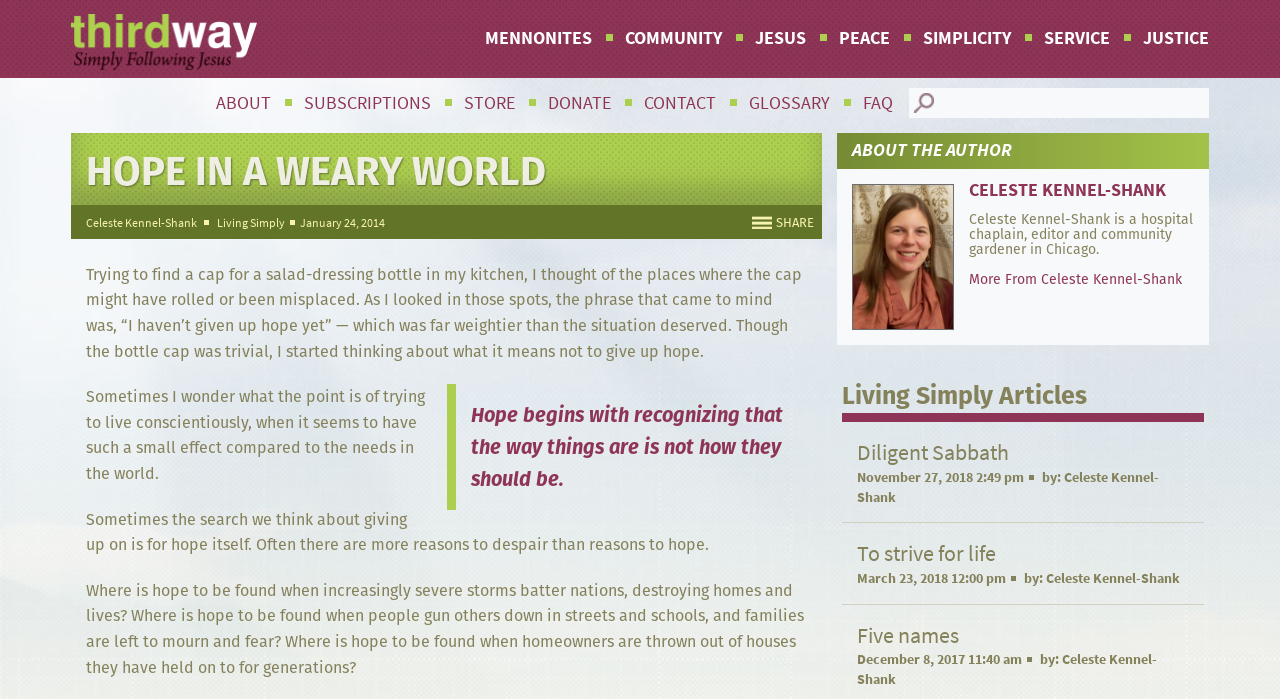What is the occupation of the author?
Use the image to answer the question with a single word or phrase.

Hospital chaplain, editor, and community gardener